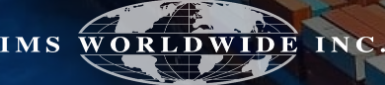What is the significance of the stylized globe in the logo?
Provide an in-depth and detailed answer to the question.

The stylized globe encircled by the company's name in the logo emphasizes global connectivity, reflecting IMS Worldwide's focus on trade and logistics in an interconnected world.